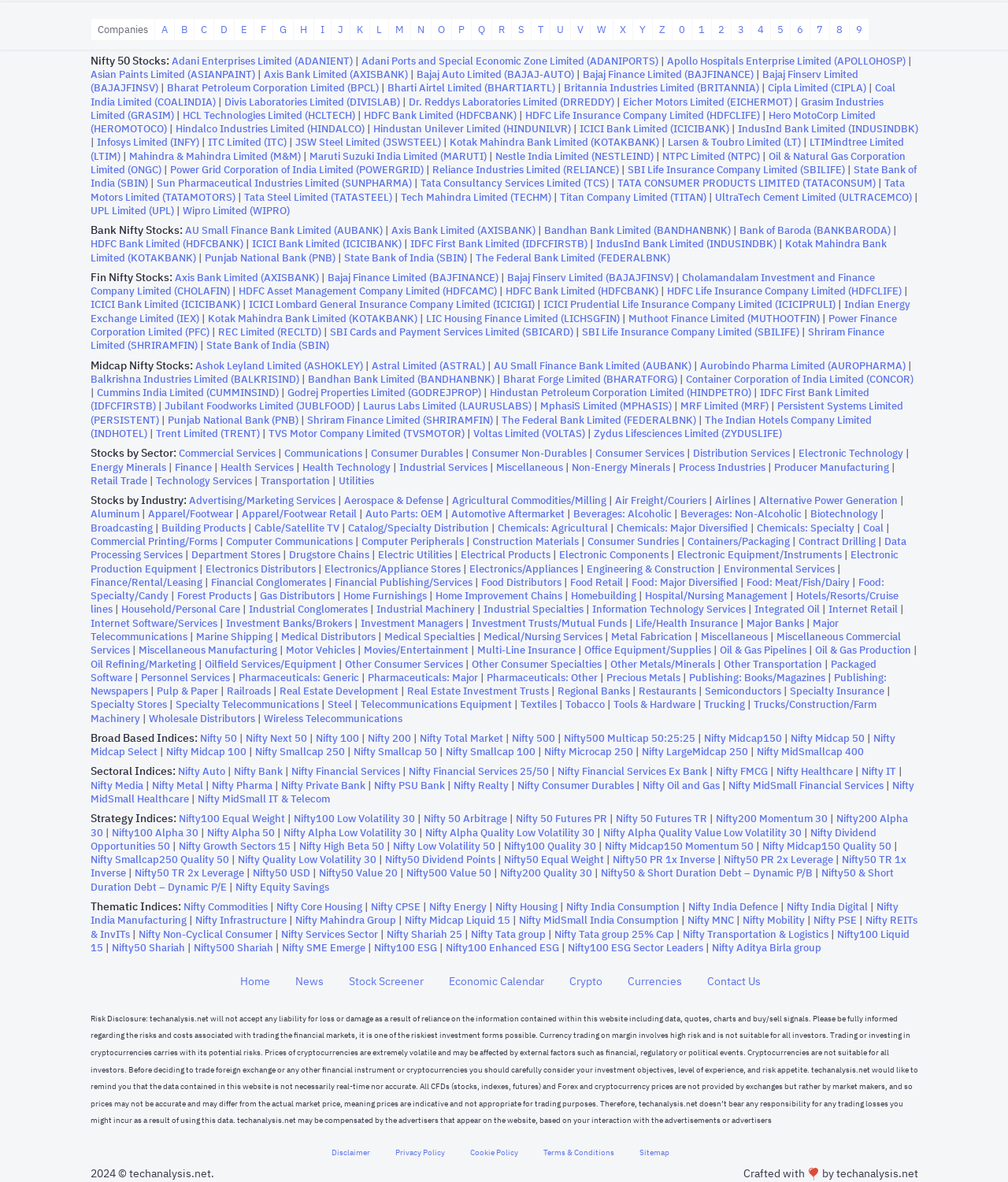Determine the bounding box for the UI element that matches this description: "Computer Peripherals".

[0.358, 0.452, 0.46, 0.463]